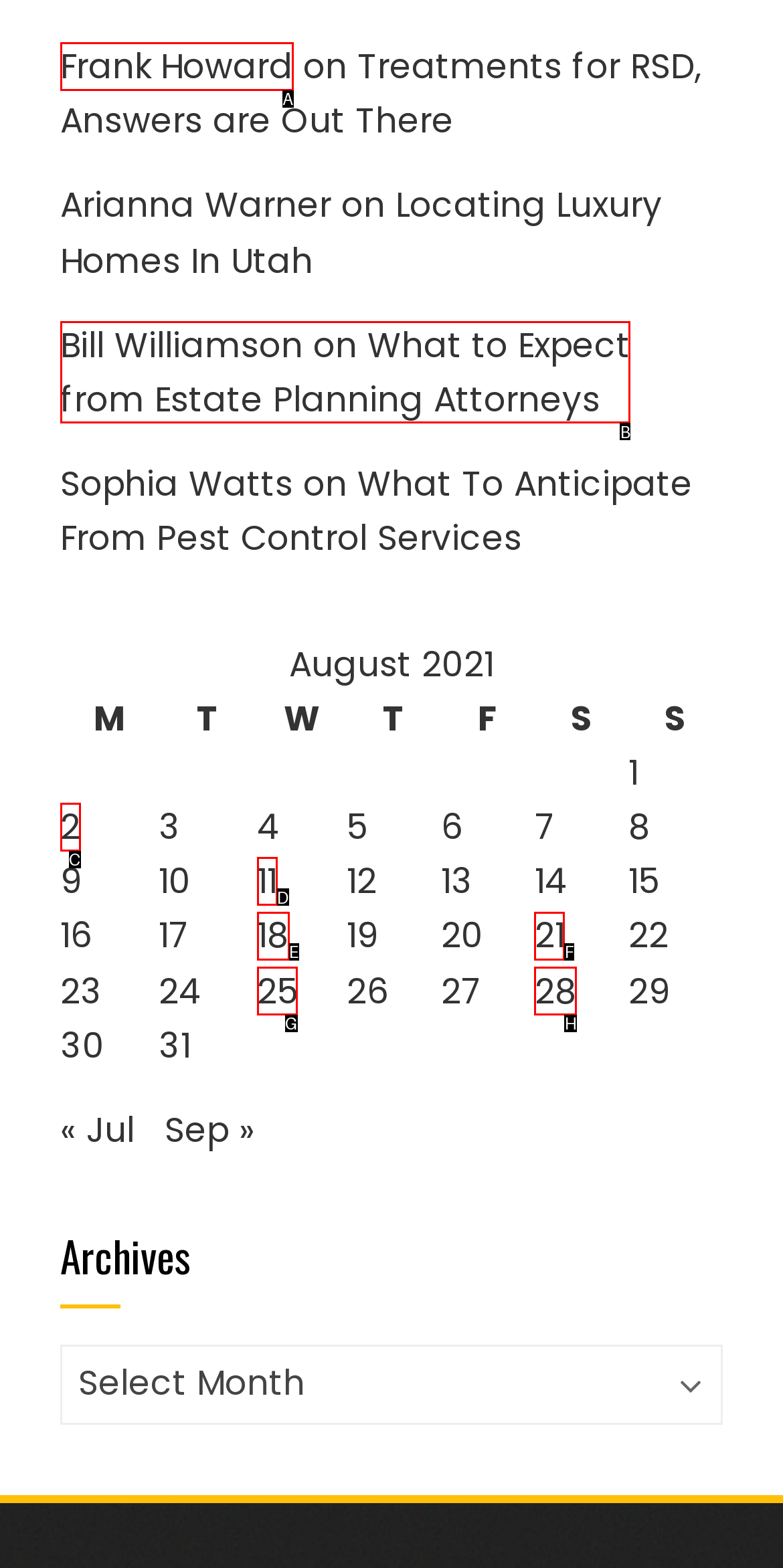Specify which UI element should be clicked to accomplish the task: Check 'What to Expect from Estate Planning Attorneys'. Answer with the letter of the correct choice.

B